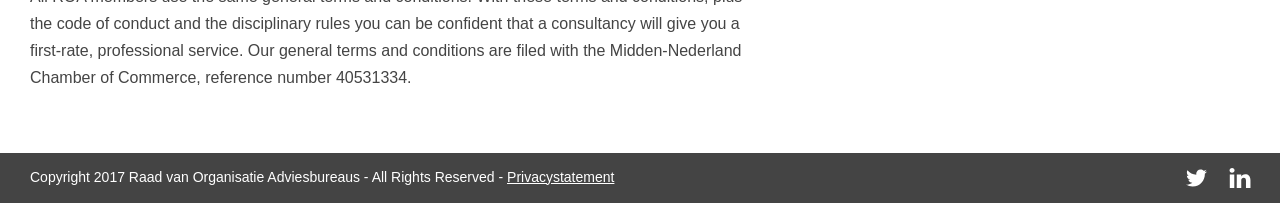Provide the bounding box coordinates of the UI element that matches the description: "Privacystatement".

[0.396, 0.831, 0.48, 0.909]